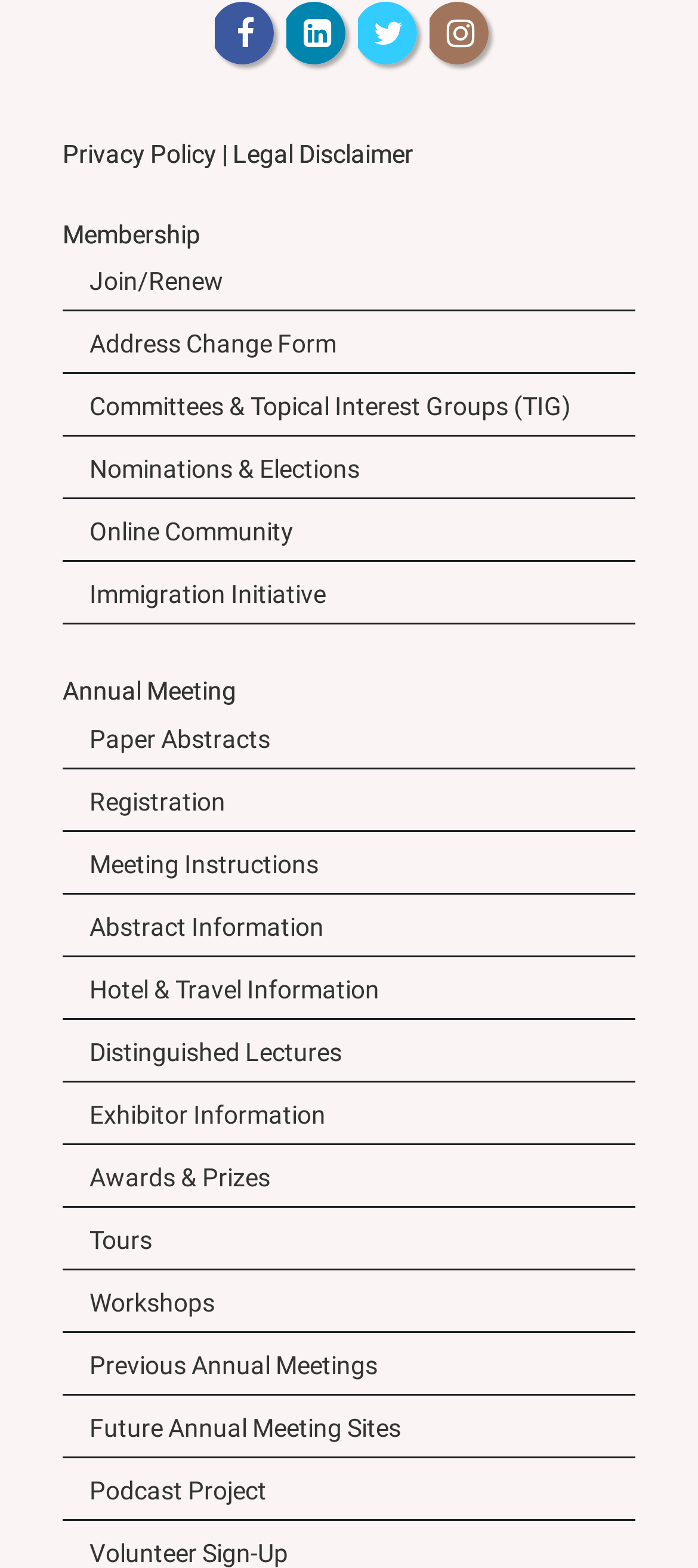How many links are available in the membership section?
Refer to the image and provide a one-word or short phrase answer.

5